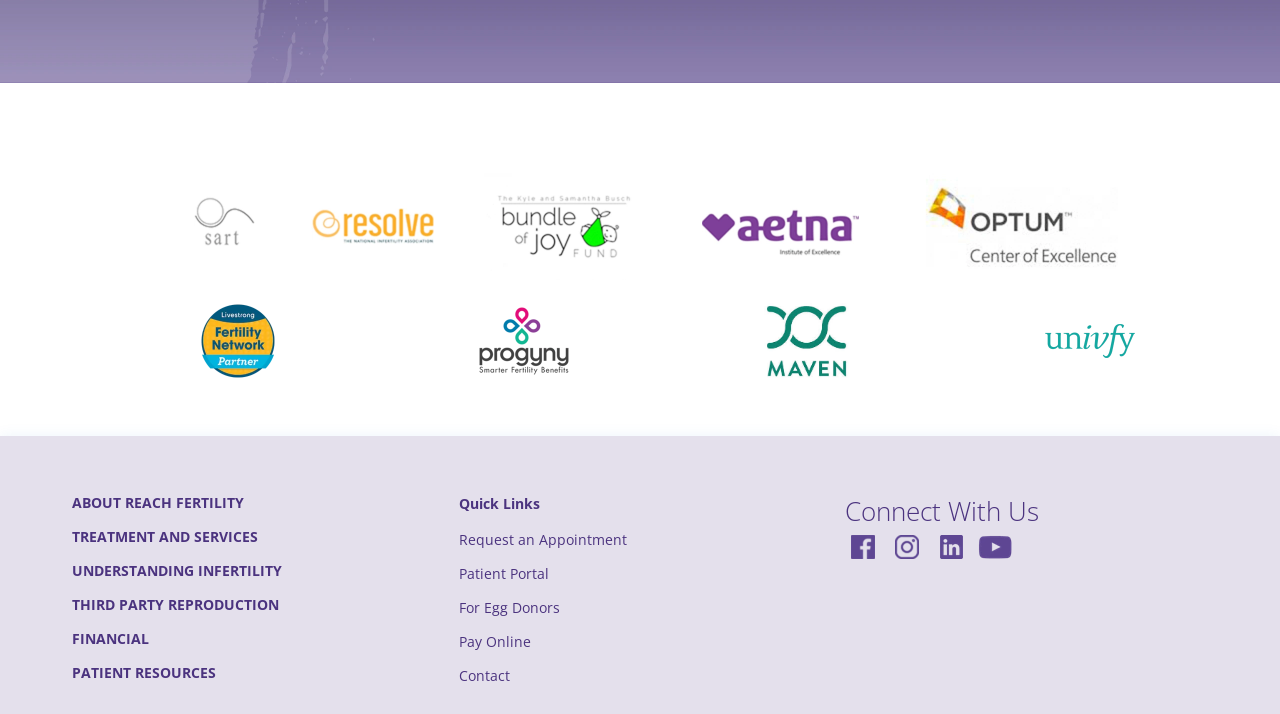Please give a short response to the question using one word or a phrase:
How many social media platforms are listed to connect with?

4